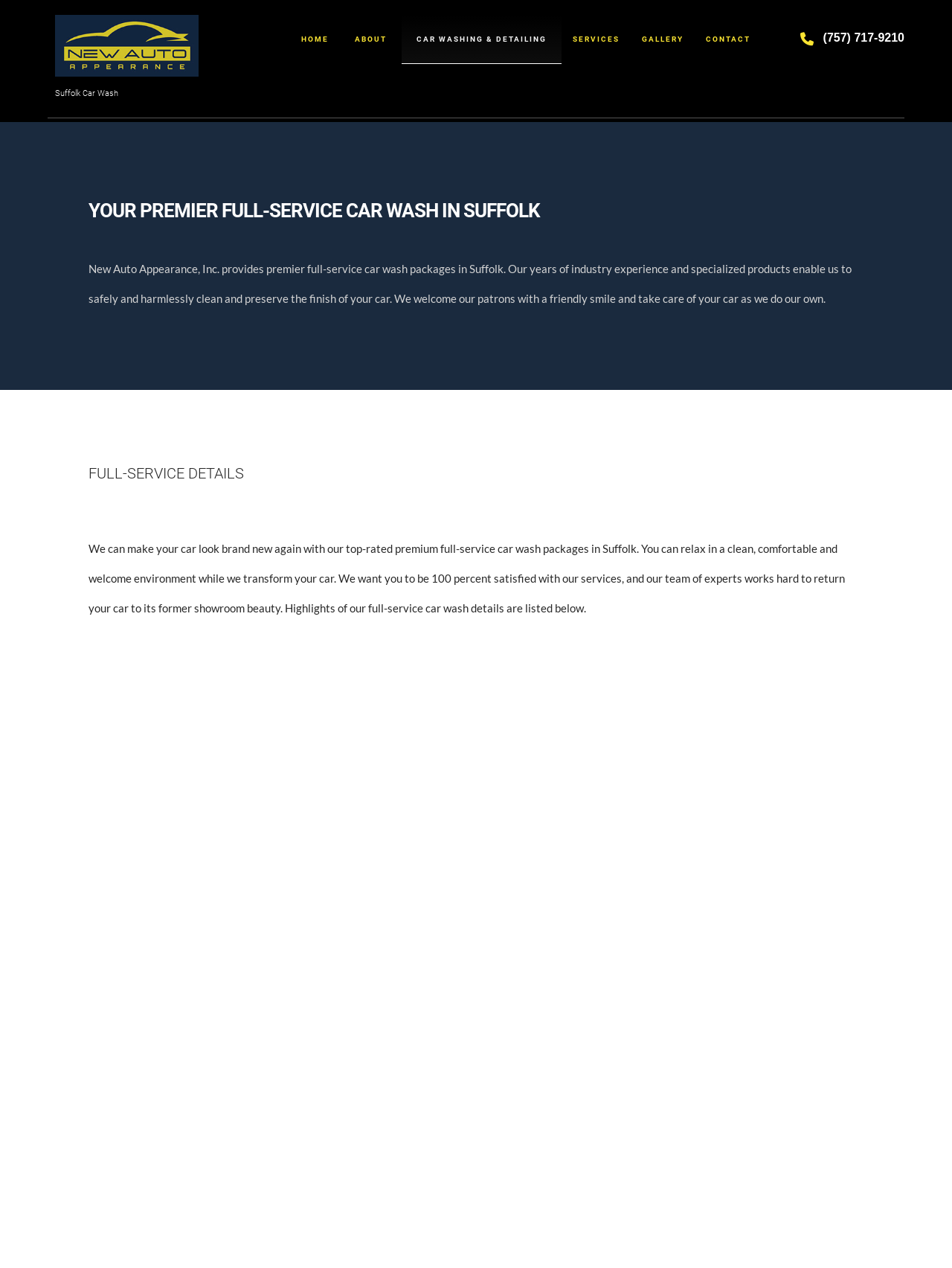Explain the features and main sections of the webpage comprehensively.

This webpage is about a full-service car wash company, New Auto Appearance, Inc., located in Suffolk. At the top left corner, there is a company logo image. Next to it, there is a text "Suffolk Car Wash". 

Above the main content area, there is a navigation menu with links to different sections of the website, including "HOME", "ABOUT", "FAQ", "CAR WASHING & DETAILING", "SERVICES", "GALLERY", and "CONTACT". 

The main content area is divided into several sections. The first section has a heading "YOUR PREMIER FULL-SERVICE CAR WASH IN SUFFOLK" and a paragraph of text describing the company's services. 

Below this section, there is another section with a heading "FULL-SERVICE DETAILS" and a paragraph of text describing the company's full-service car wash packages. This section also includes a list of bullet points highlighting the features of their full-service car wash, such as automated car wash, exterior hand drying, interior cleaning, and rim cleaning.

To the right of this section, there is a large image showcasing the company's car wash services. 

At the bottom of the page, there is a section with a heading "CONTACT US TODAY" and a paragraph of text encouraging visitors to call the company to request an estimate or learn more about their packages. There is also a phone number "(757) 717-9210" with a phone icon.